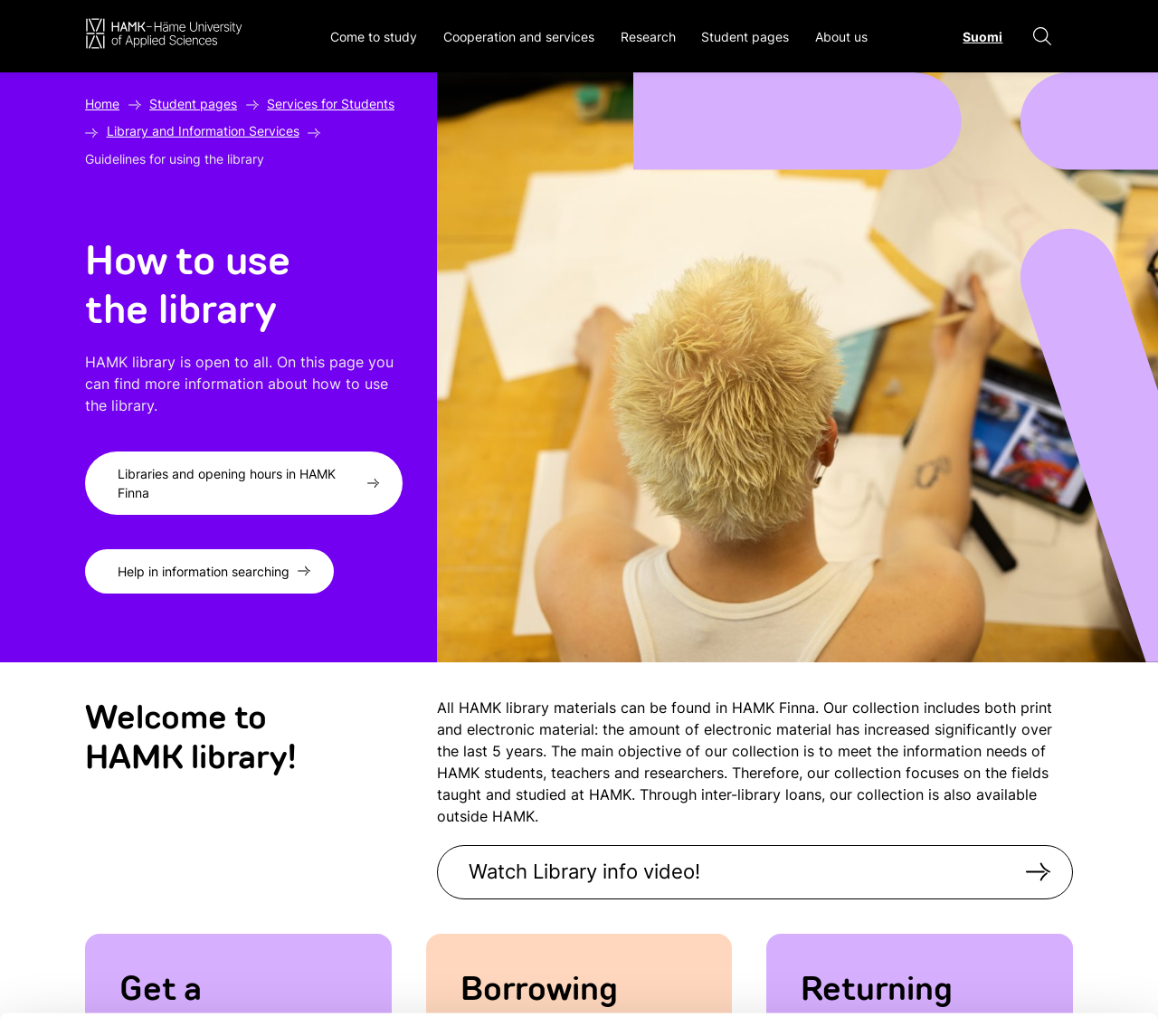Refer to the screenshot and answer the following question in detail:
What is the focus of the library's collection?

I found the answer by reading the text which states that 'our collection focuses on the fields taught and studied at HAMK.'